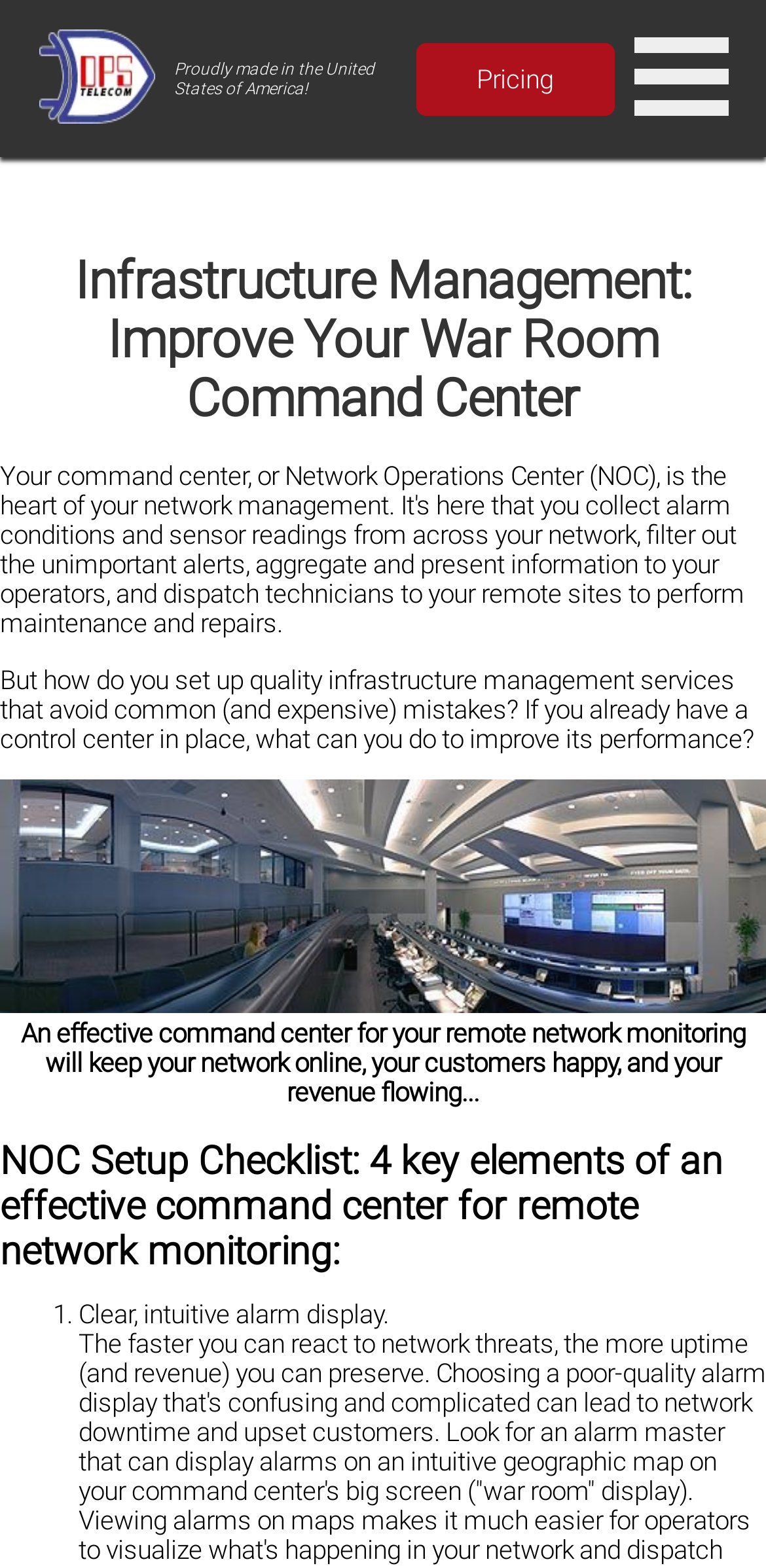Using the information from the screenshot, answer the following question thoroughly:
What is shown in the image on the webpage?

The image on the webpage shows a Network Command Center with rows of desks, computers, and workers monitoring their remote network, ready to dispatch a technician when critical alarms are triggered.